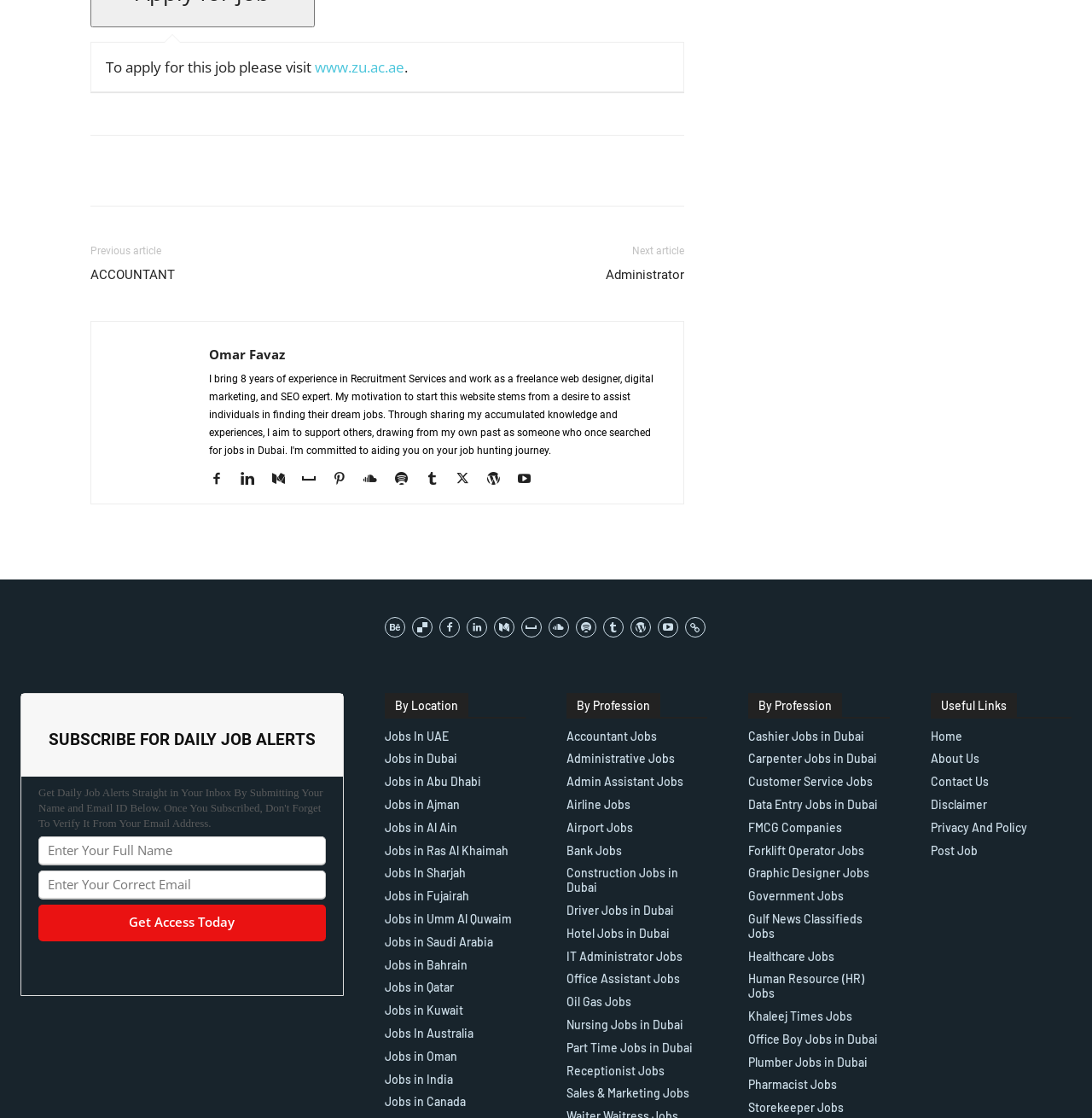Locate the bounding box coordinates of the element I should click to achieve the following instruction: "Get access today".

[0.035, 0.809, 0.298, 0.842]